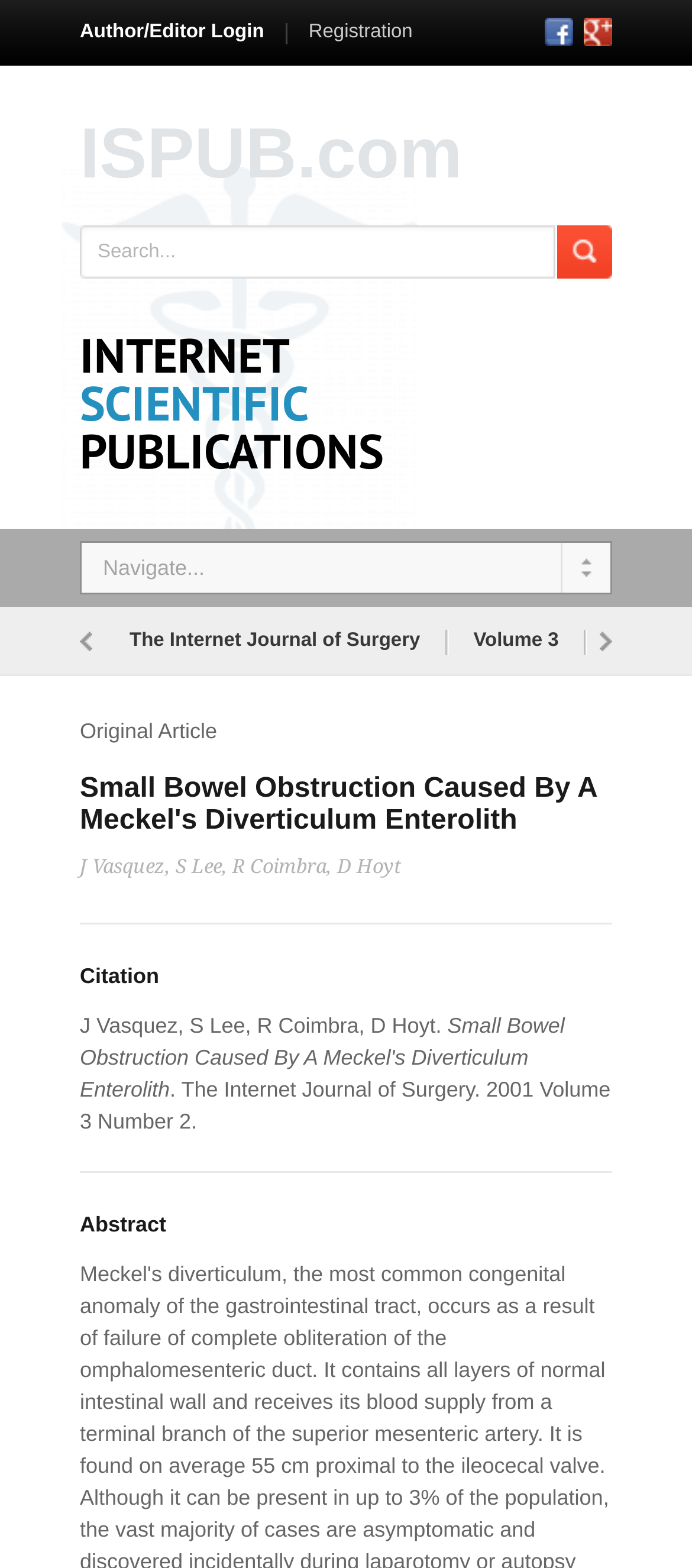Please specify the bounding box coordinates of the element that should be clicked to execute the given instruction: 'search for publications'. Ensure the coordinates are four float numbers between 0 and 1, expressed as [left, top, right, bottom].

[0.141, 0.144, 0.782, 0.178]